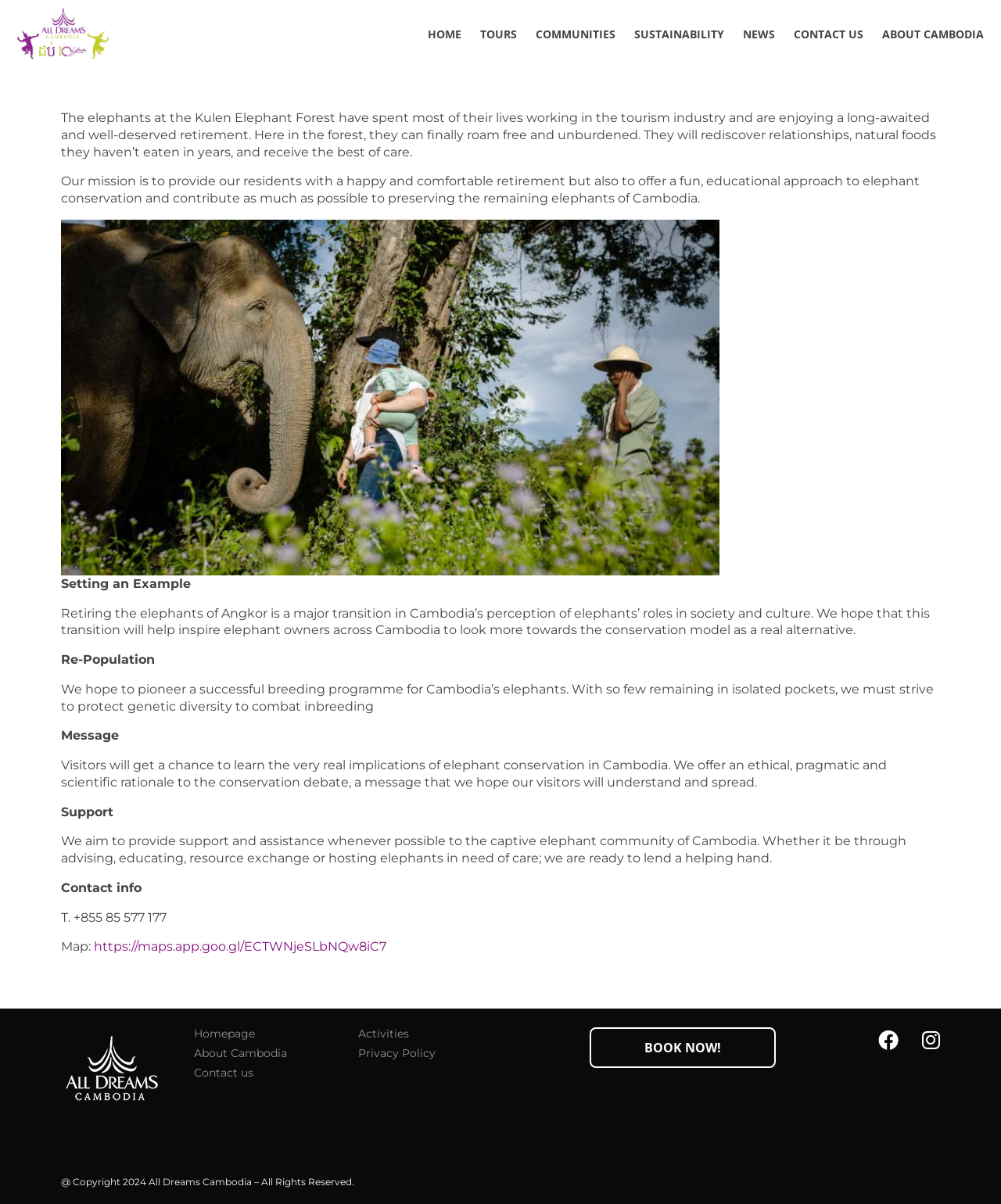What is the main purpose of the Kulen Elephant Forest?
Offer a detailed and exhaustive answer to the question.

Based on the webpage content, it is clear that the Kulen Elephant Forest is a retirement home for elephants that have spent most of their lives working in the tourism industry. The webpage describes the forest as a place where the elephants can finally roam free and unburdened, and receive the best of care.